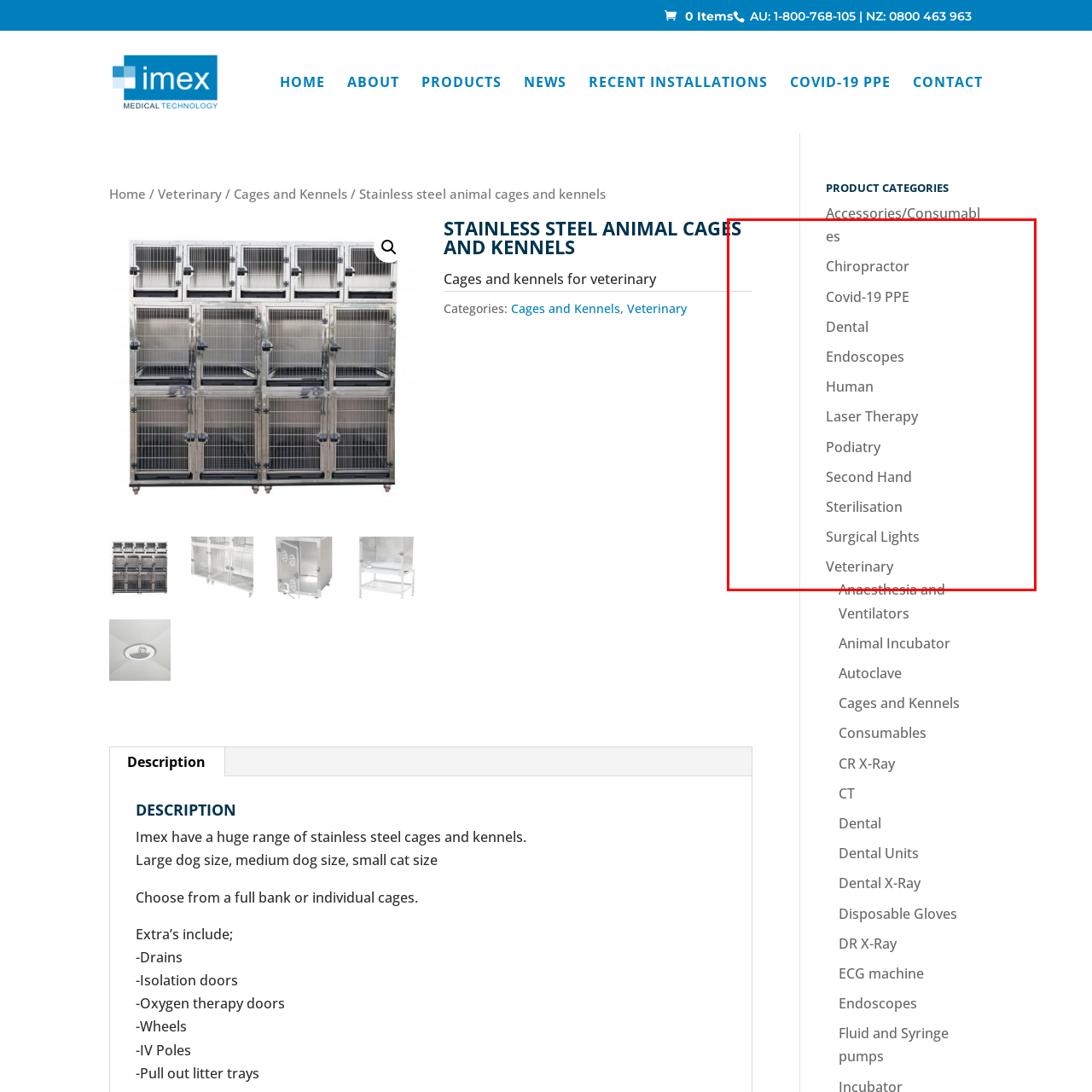What is the main focus of Imex Medical Limited's product offerings?
Look at the image enclosed by the red bounding box and give a detailed answer using the visual information available in the image.

By analyzing the categories listed on the product categories page, I found that Imex Medical Limited's product offerings are focused on providing comprehensive solutions for both animal care and medical services, which indicates that their main focus is on veterinary and medical needs.